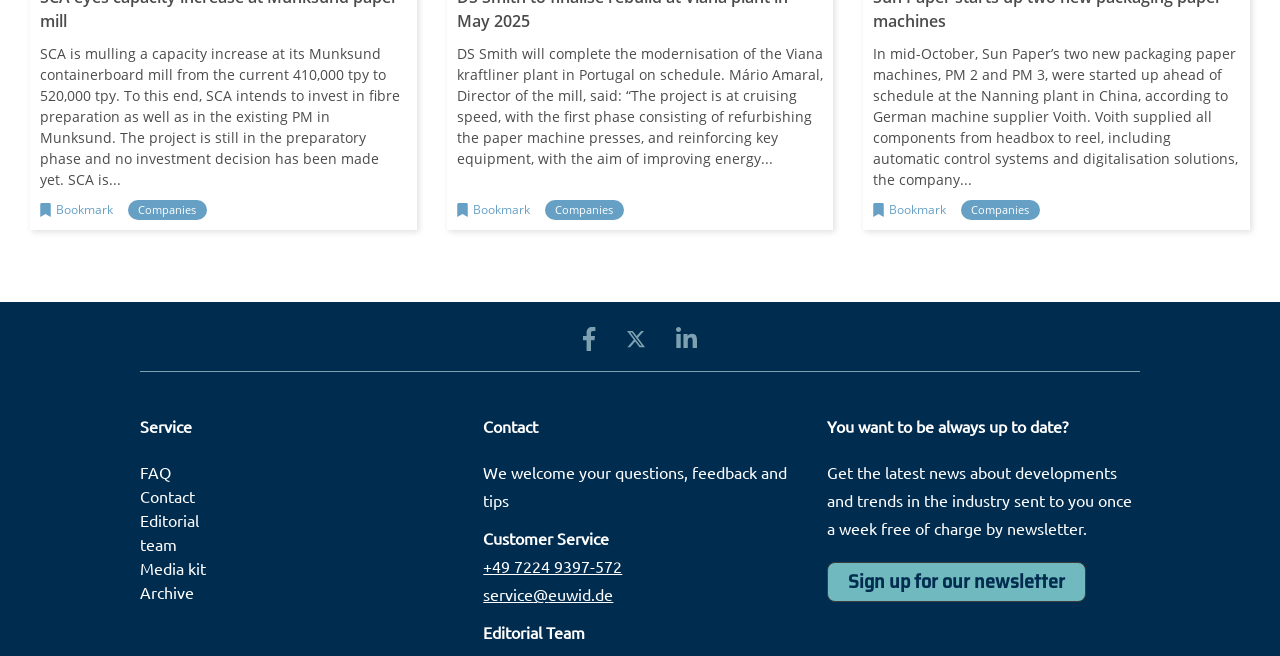What is the purpose of the 'Bookmark' button?
Could you please answer the question thoroughly and with as much detail as possible?

The 'Bookmark' button is located next to each news article and allows users to save the article for later reading. This feature is useful for users who want to read the article at a later time or revisit it for reference.